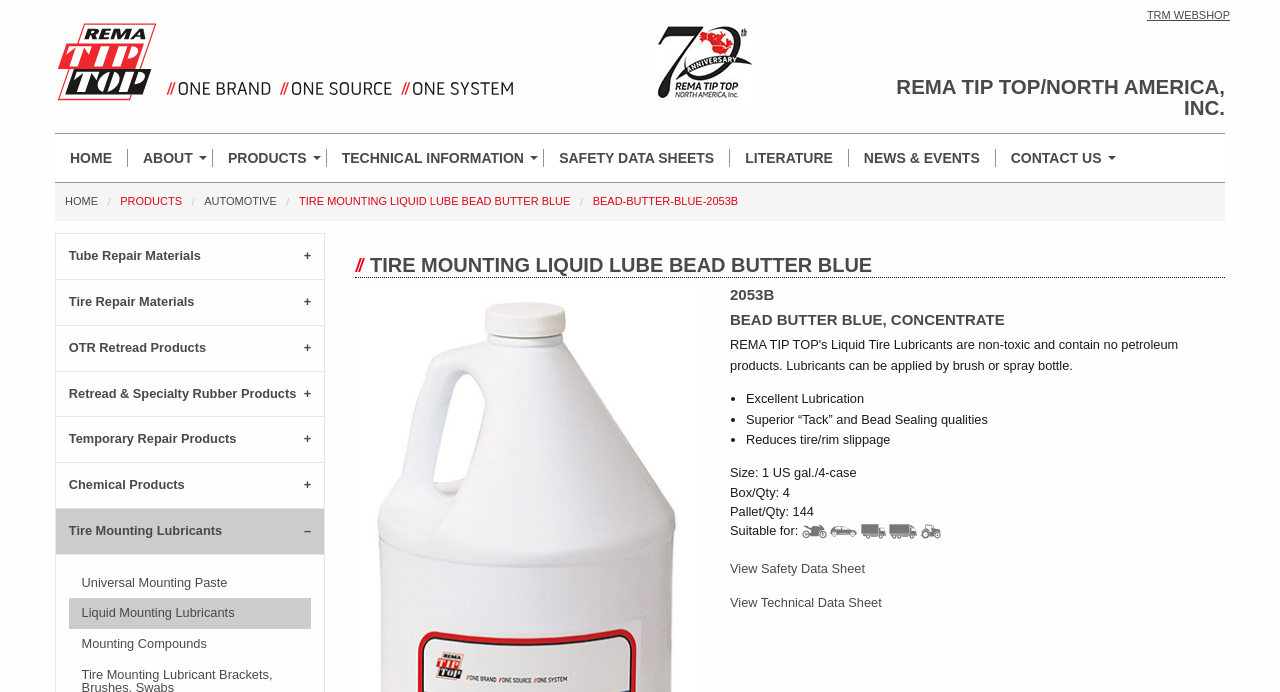Please extract the title of the webpage.

TIRE MOUNTING LIQUID LUBE BEAD BUTTER BLUE